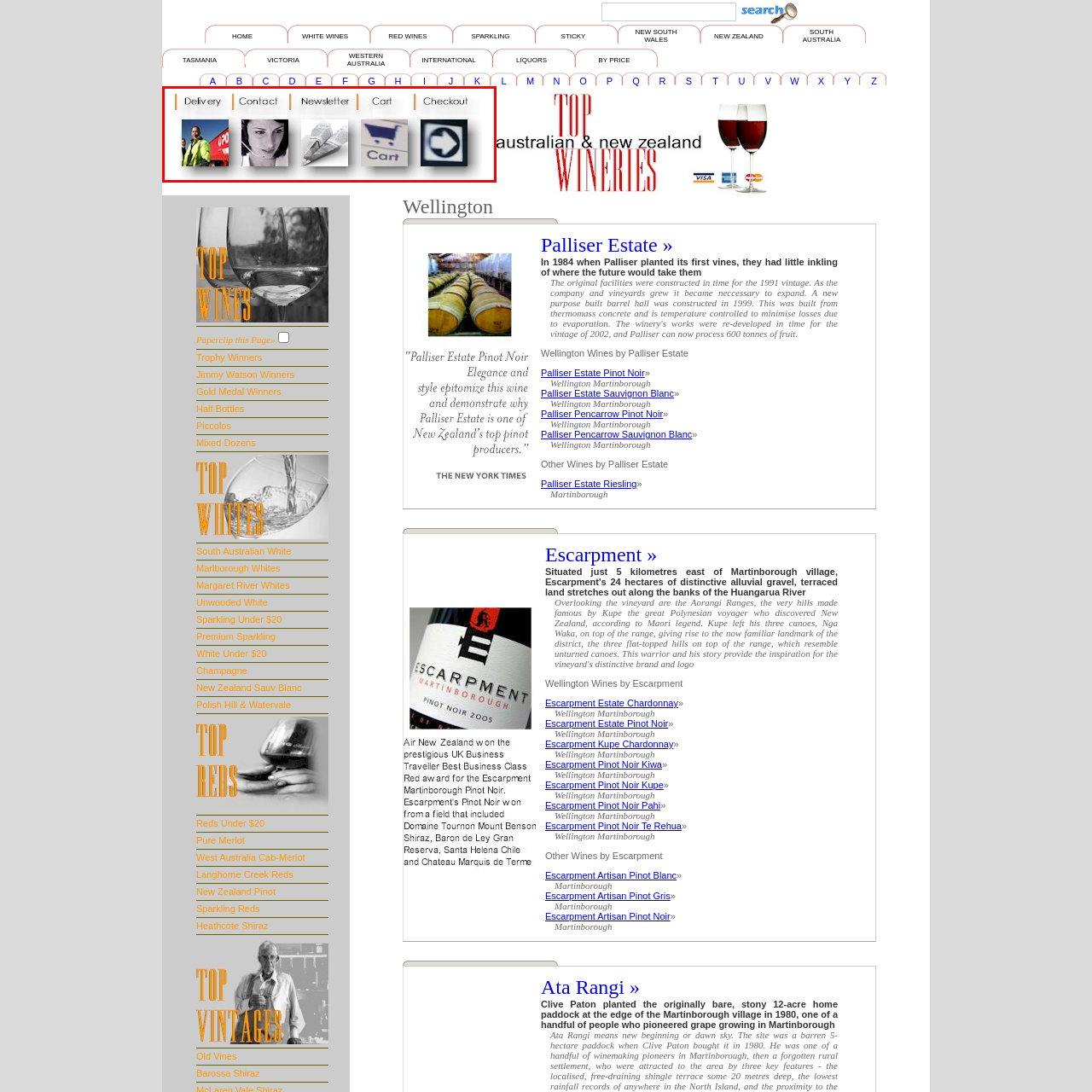Examine the picture highlighted with a red border, What does the arrow in the checkout icon indicate? Please respond with a single word or phrase.

proceed with purchasing